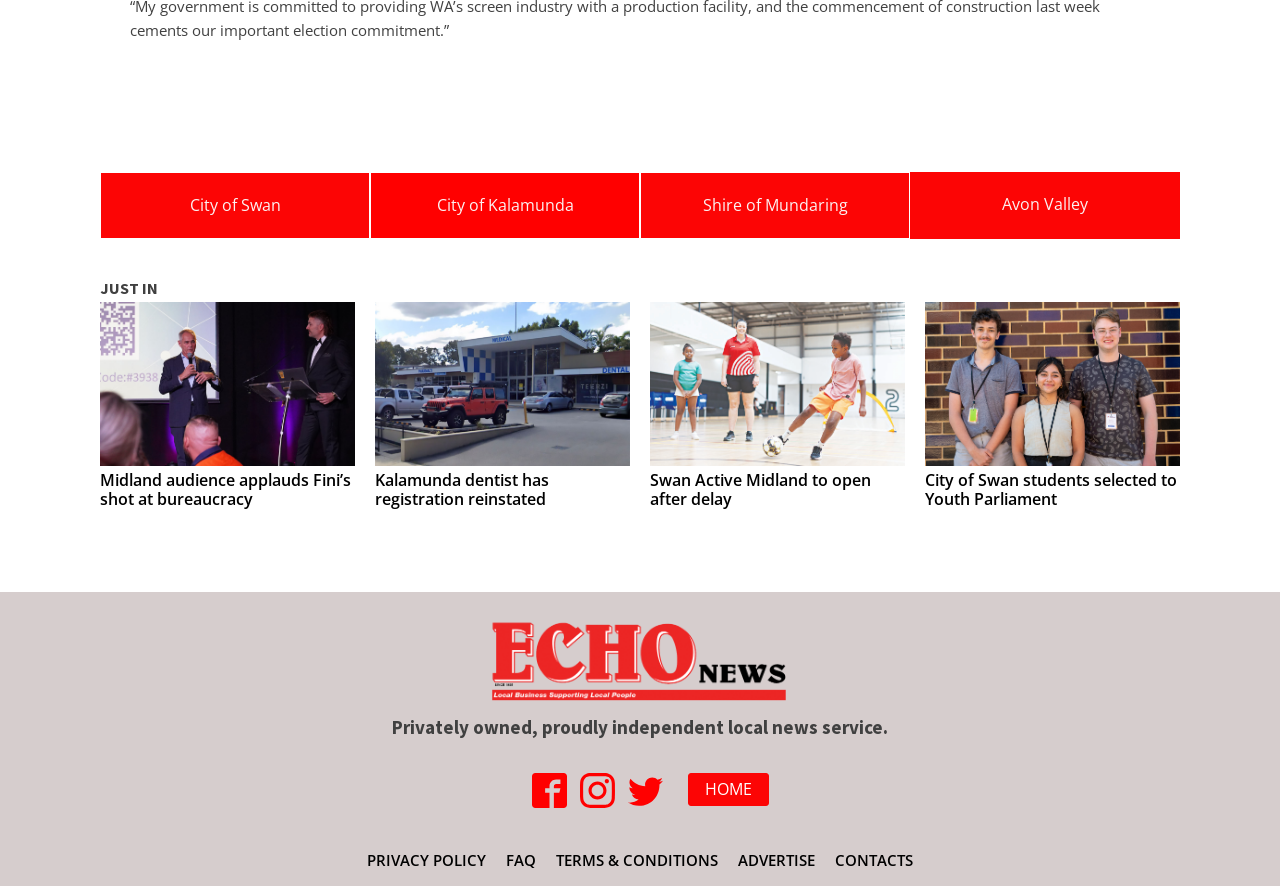Based on the element description "Avon Valley", predict the bounding box coordinates of the UI element.

[0.783, 0.216, 0.85, 0.245]